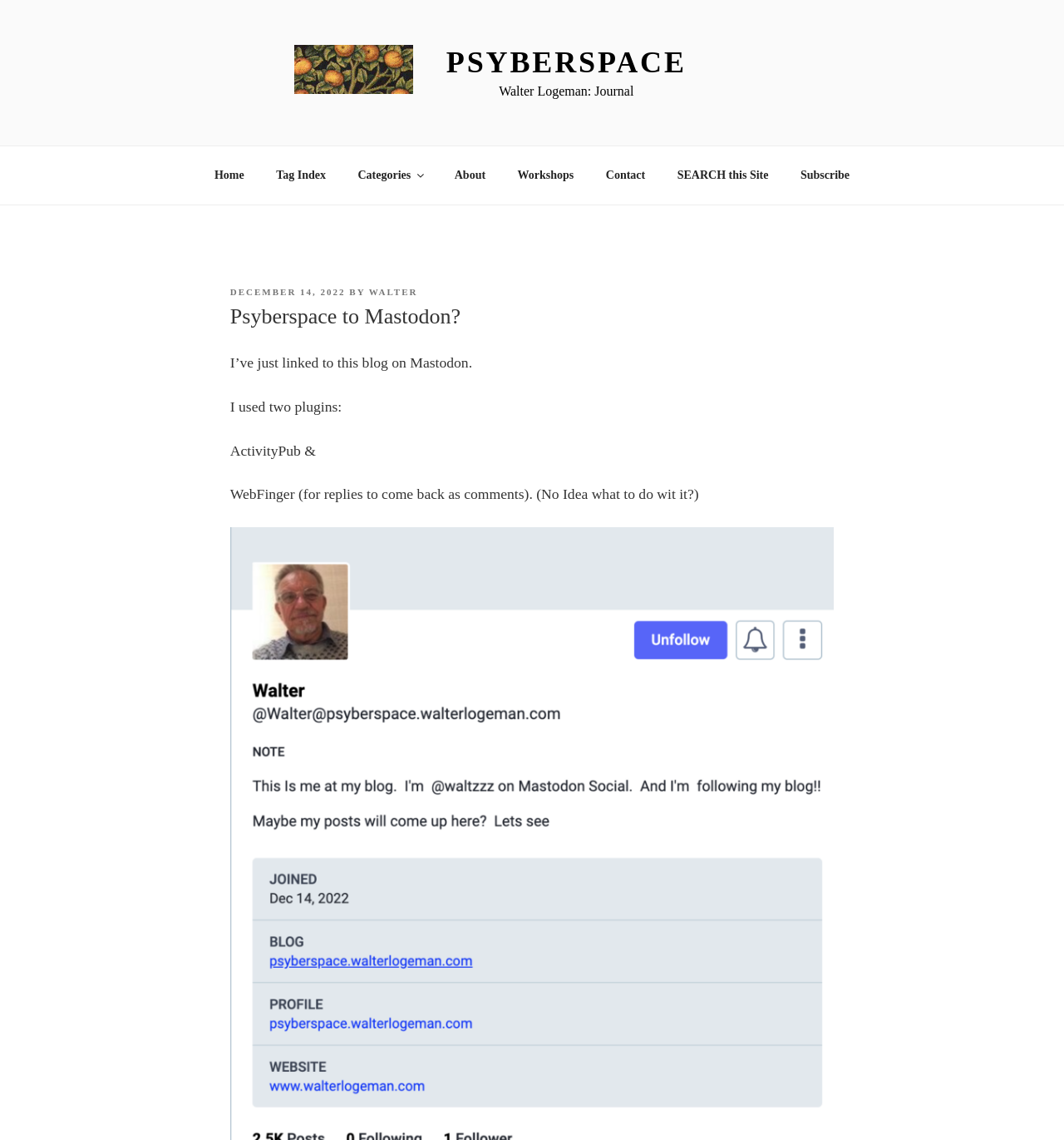Locate the bounding box coordinates of the element I should click to achieve the following instruction: "visit psyberspace".

[0.277, 0.039, 0.416, 0.088]